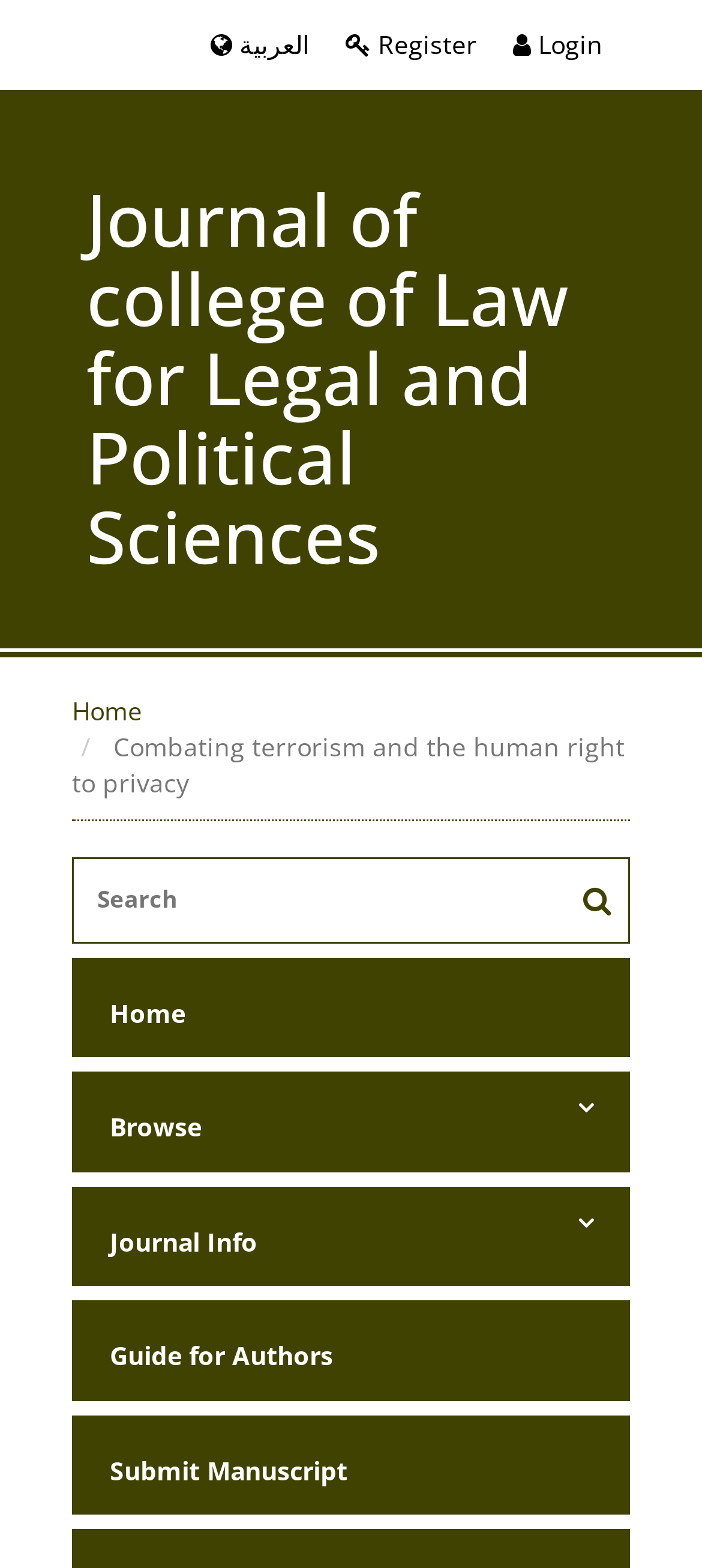Refer to the screenshot and give an in-depth answer to this question: What is the purpose of the checkbox on the top?

The checkbox on the top has no text, but it is likely used for selecting options, as it is a common UI element for making selections.